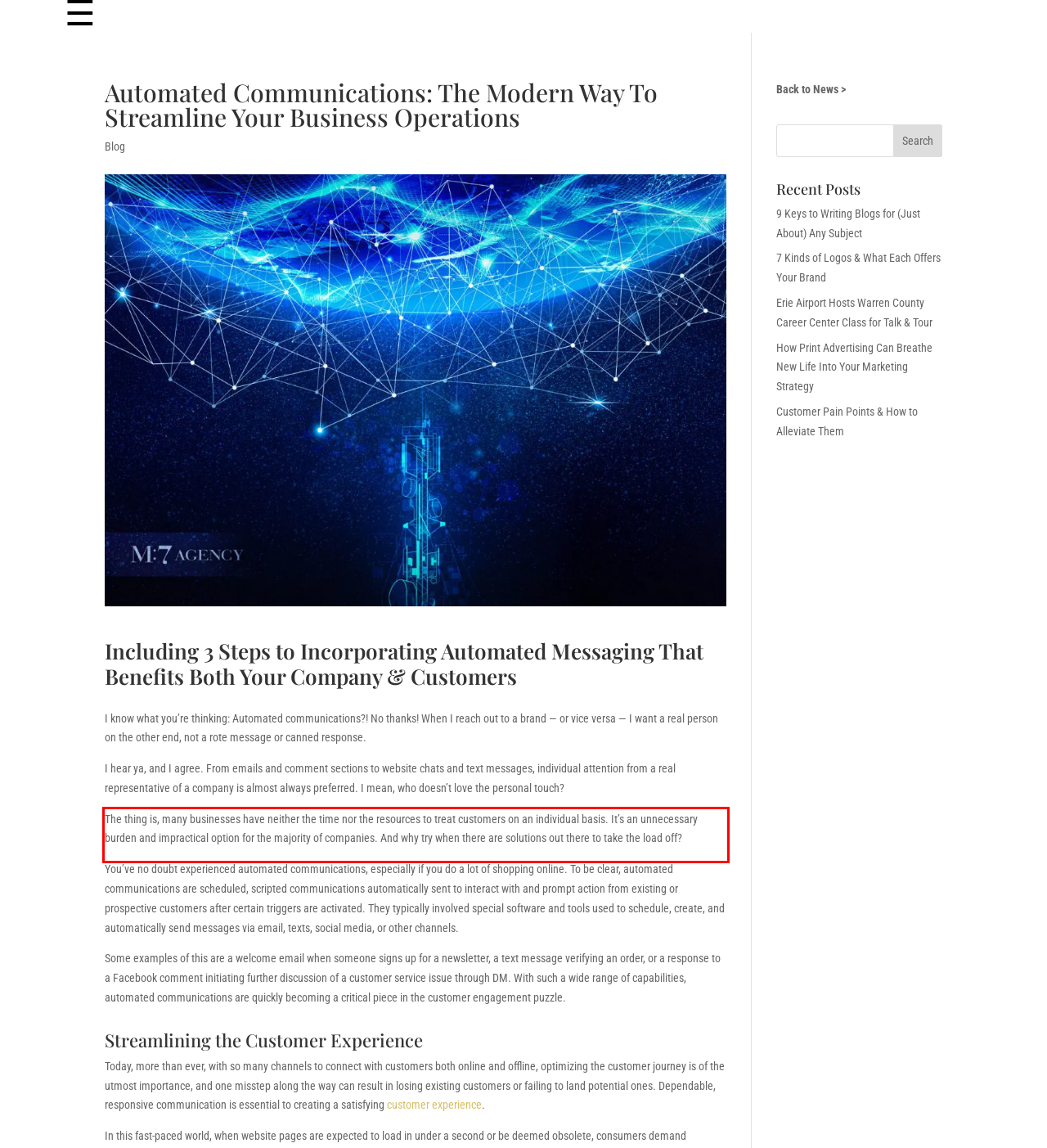Analyze the screenshot of the webpage that features a red bounding box and recognize the text content enclosed within this red bounding box.

The thing is, many businesses have neither the time nor the resources to treat customers on an individual basis. It’s an unnecessary burden and impractical option for the majority of companies. And why try when there are solutions out there to take the load off?